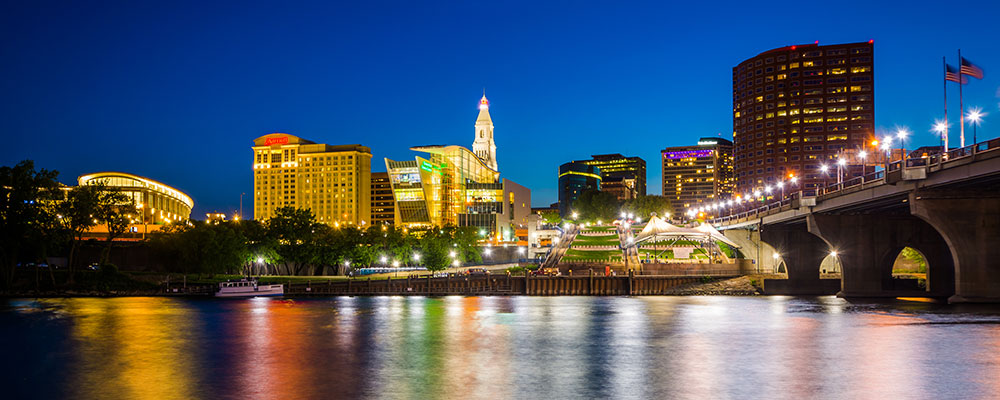What is the prominent feature of the Church of the Good Shepherd?
Examine the webpage screenshot and provide an in-depth answer to the question.

According to the caption, the Church of the Good Shepherd is visible in the distance with its prominent tower shining brightly, which suggests that the tower is a notable feature of the church.